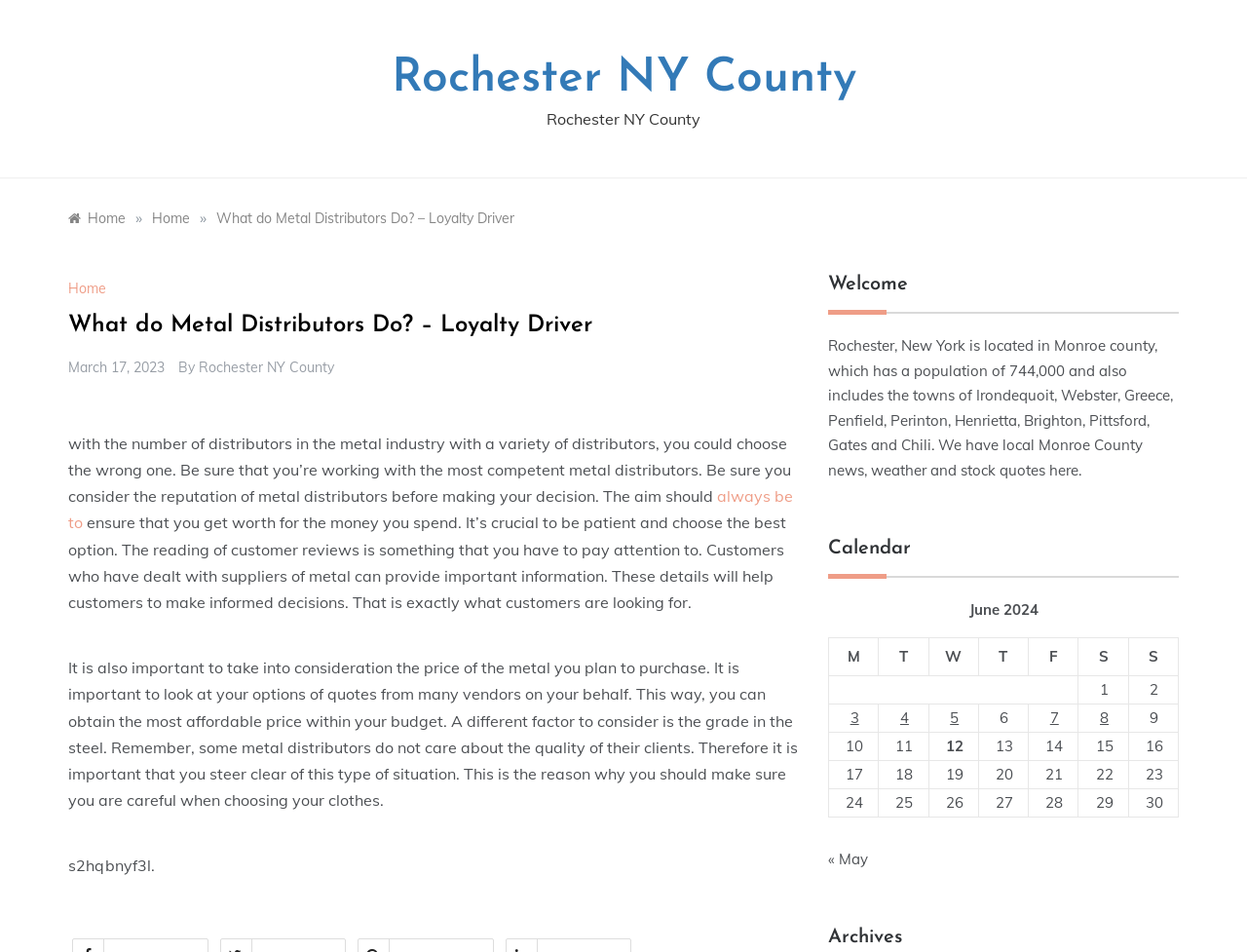Please mark the bounding box coordinates of the area that should be clicked to carry out the instruction: "Go to the 'Home' page".

[0.122, 0.22, 0.152, 0.239]